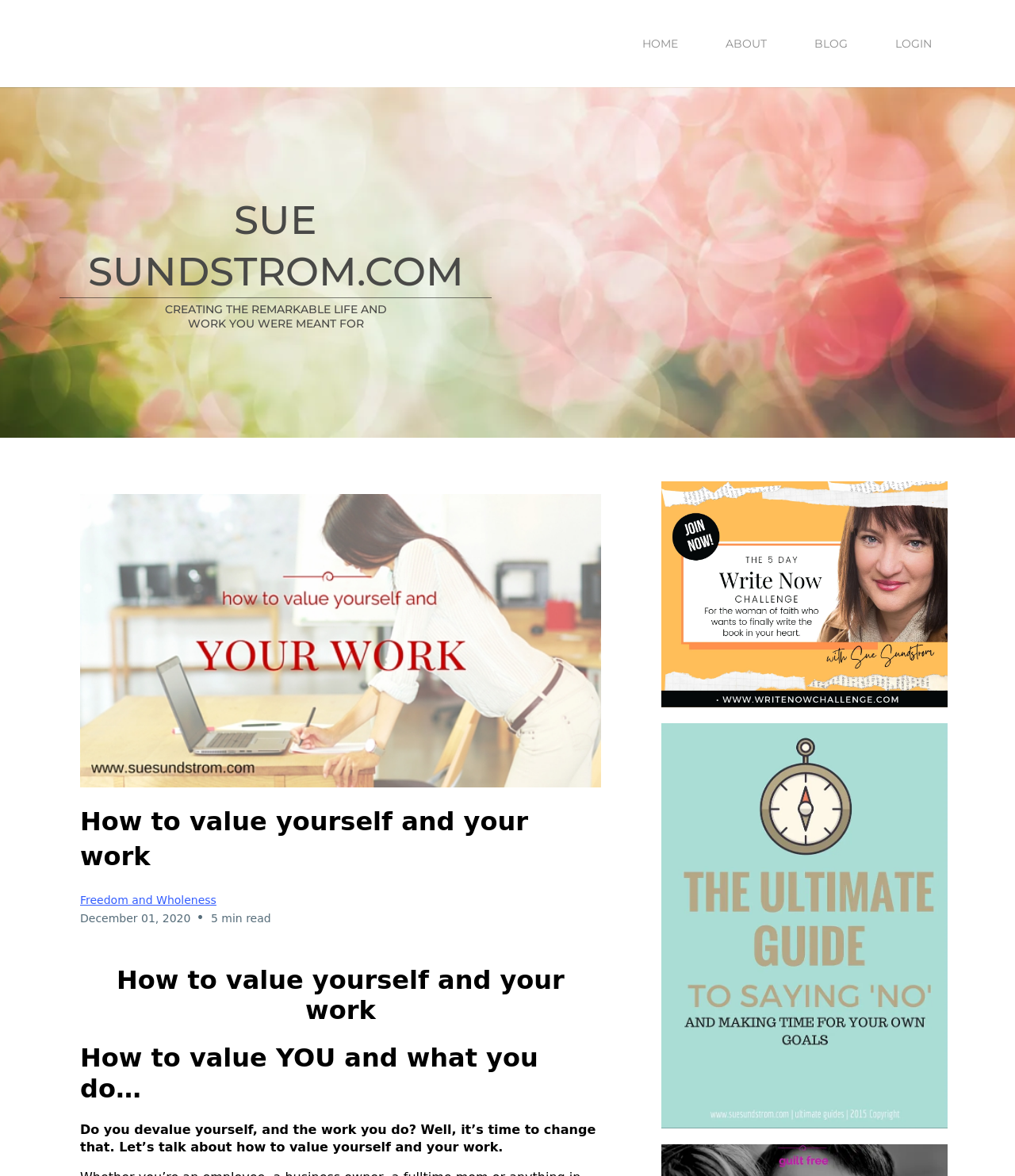Provide a brief response using a word or short phrase to this question:
What is the topic of the blog post?

Valuing oneself and work